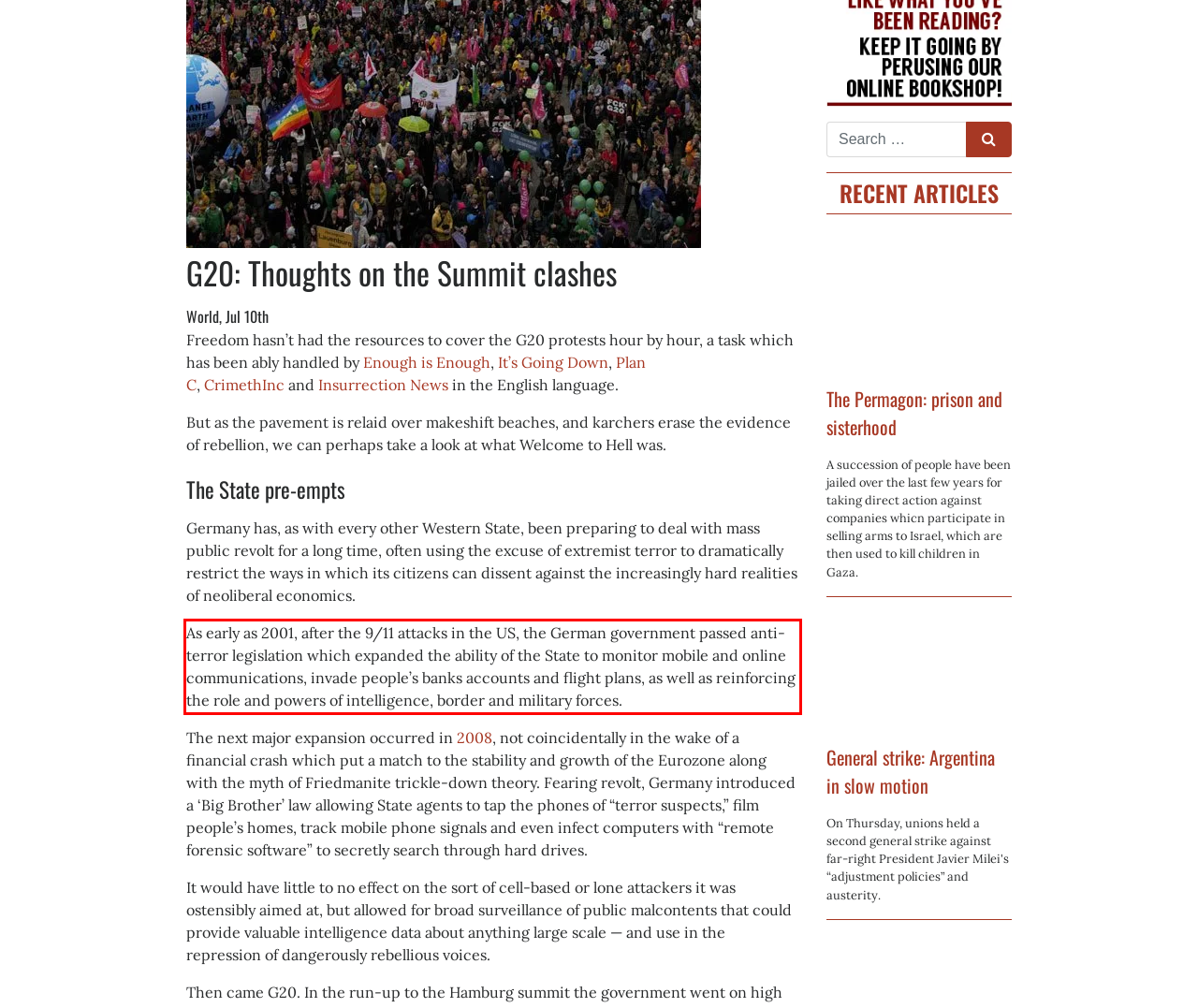Analyze the screenshot of the webpage that features a red bounding box and recognize the text content enclosed within this red bounding box.

As early as 2001, after the 9/11 attacks in the US, the German government passed anti-terror legislation which expanded the ability of the State to monitor mobile and online communications, invade people’s banks accounts and flight plans, as well as reinforcing the role and powers of intelligence, border and military forces.